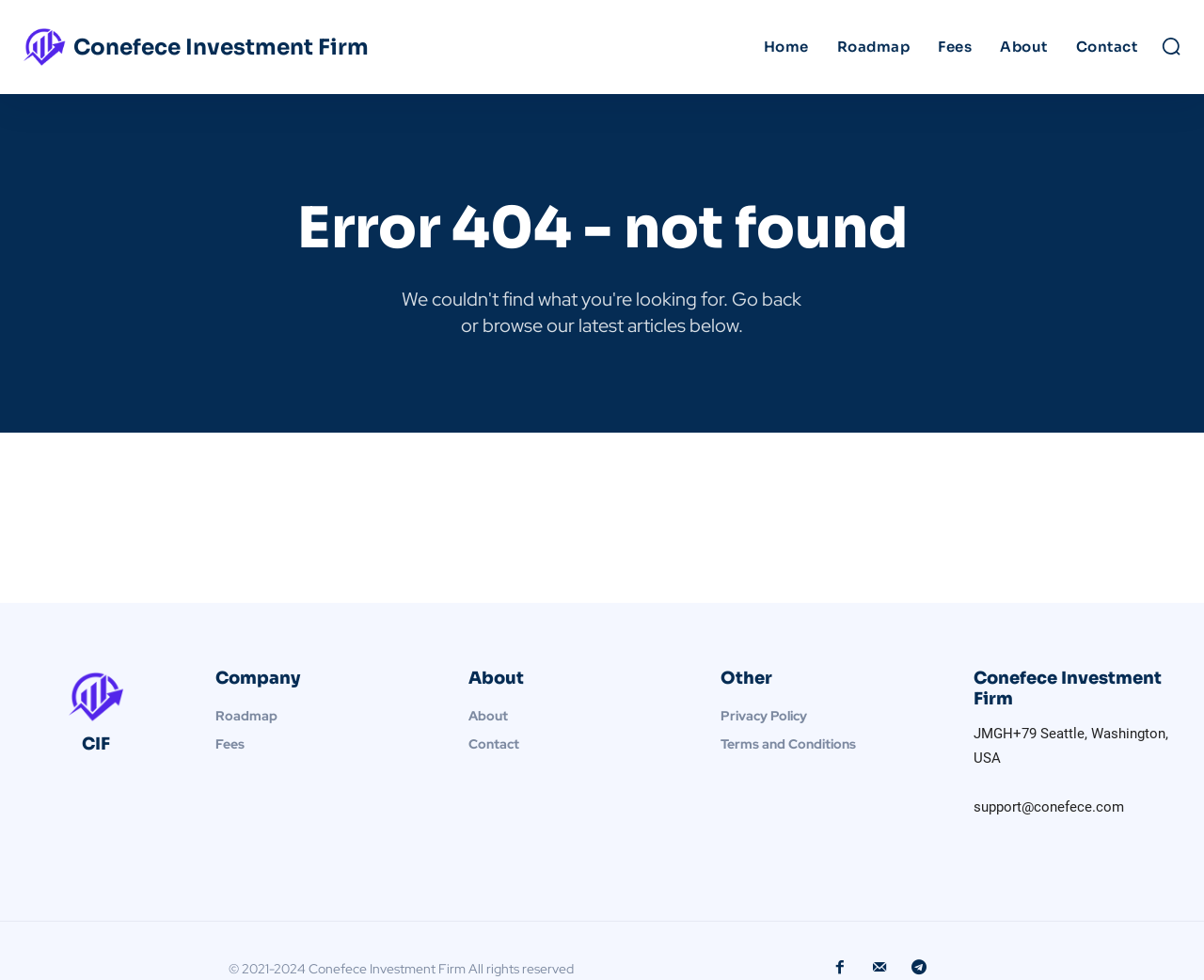Bounding box coordinates are to be given in the format (top-left x, top-left y, bottom-right x, bottom-right y). All values must be floating point numbers between 0 and 1. Provide the bounding box coordinate for the UI element described as: Privacy Policy

[0.599, 0.716, 0.771, 0.744]